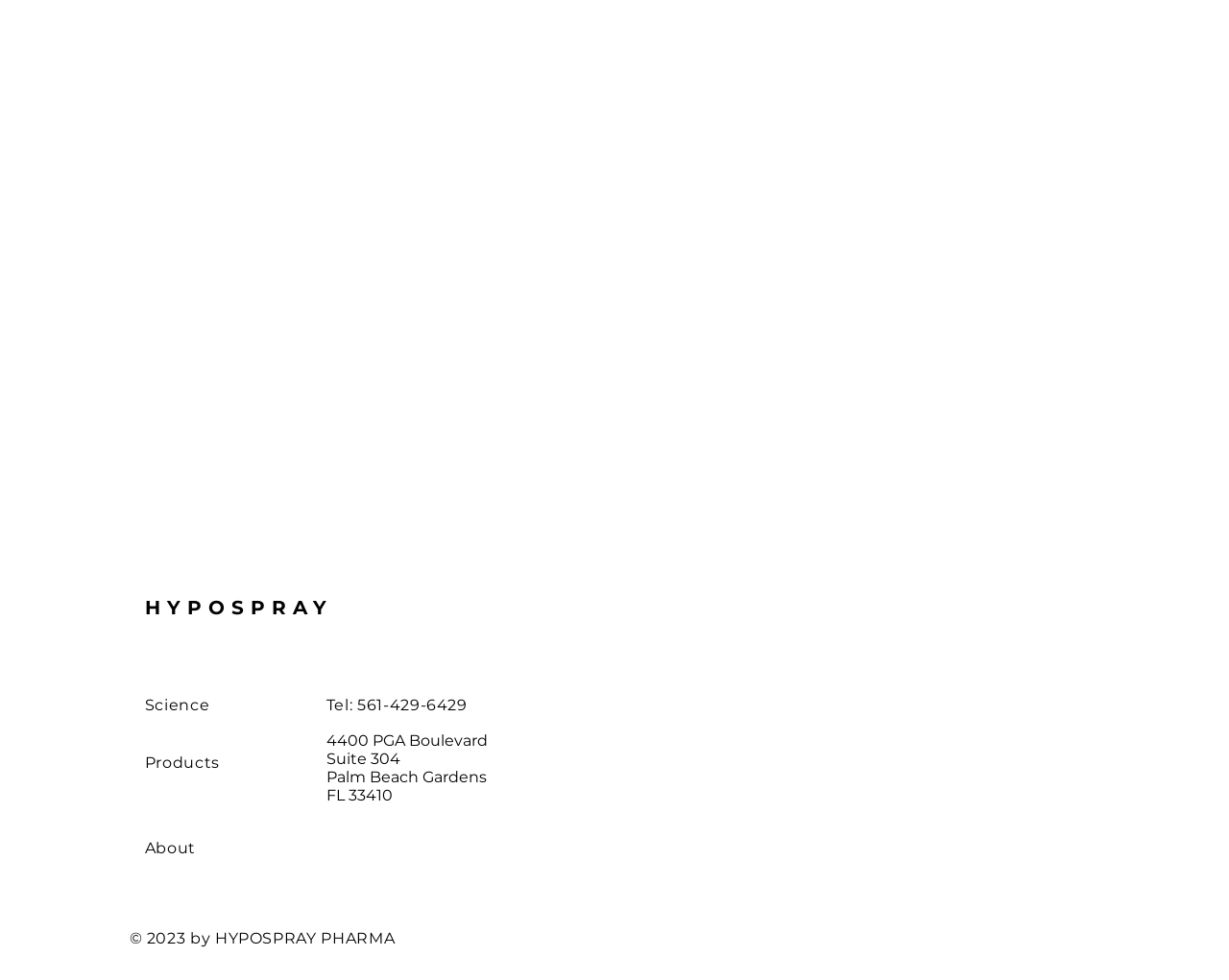What is the company name?
Analyze the image and deliver a detailed answer to the question.

The company name can be found at the bottom of the webpage, in the copyright section, which states '© 2023 by HYPOSPRAY PHARMA'.